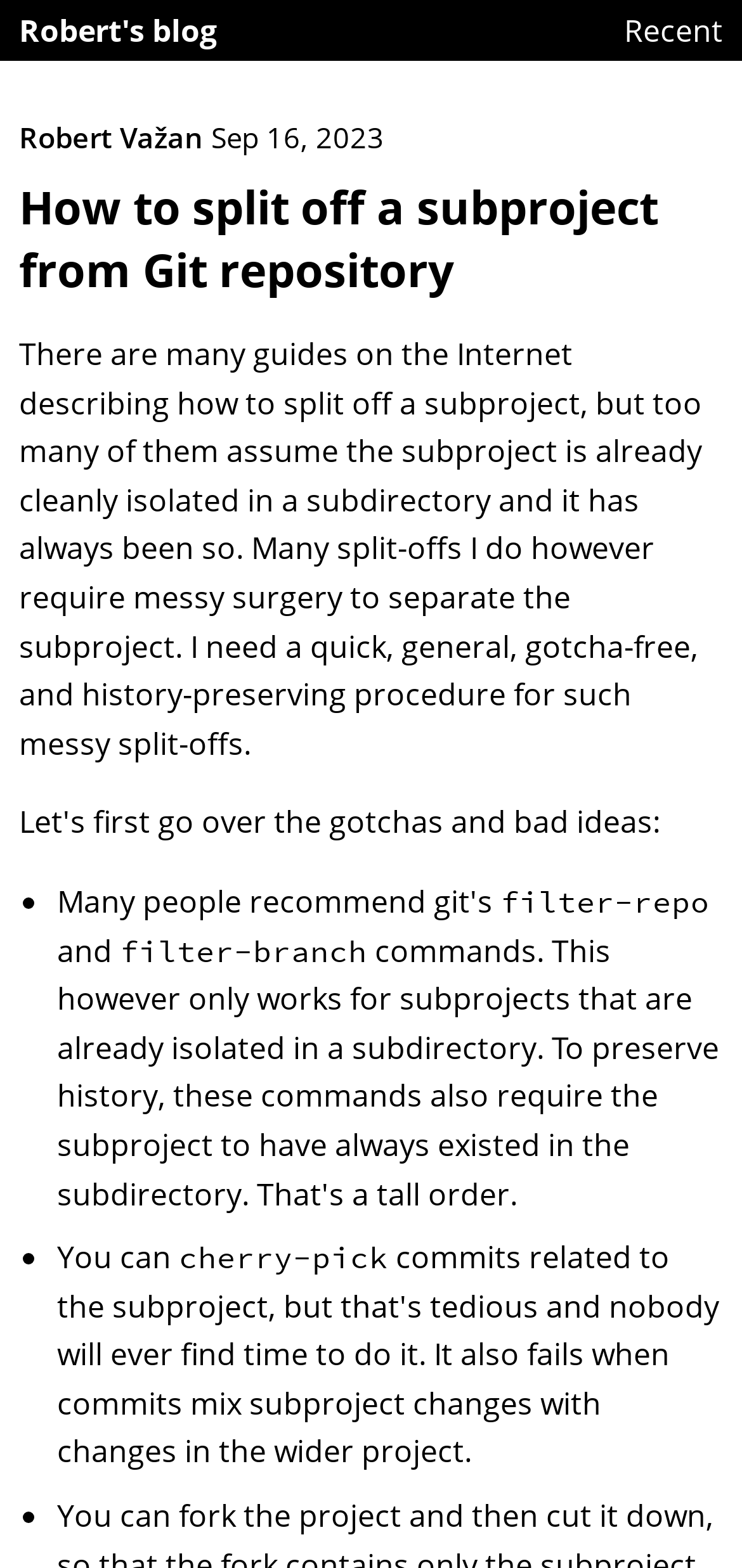Given the element description Recent, identify the bounding box coordinates for the UI element on the webpage screenshot. The format should be (top-left x, top-left y, bottom-right x, bottom-right y), with values between 0 and 1.

[0.815, 0.0, 1.0, 0.039]